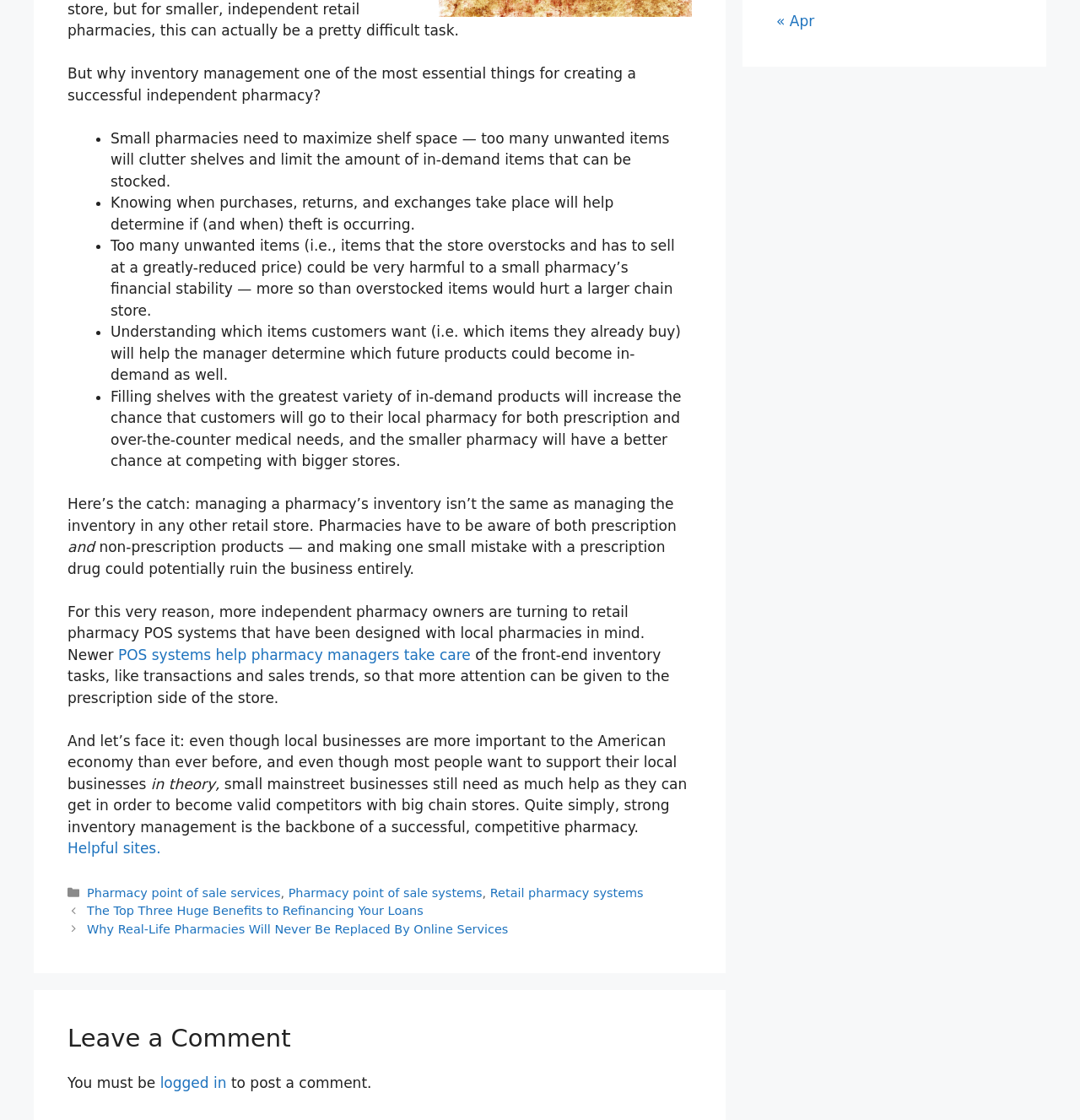Please determine the bounding box coordinates of the element to click on in order to accomplish the following task: "Click on 'Pharmacy point of sale services'". Ensure the coordinates are four float numbers ranging from 0 to 1, i.e., [left, top, right, bottom].

[0.081, 0.791, 0.26, 0.803]